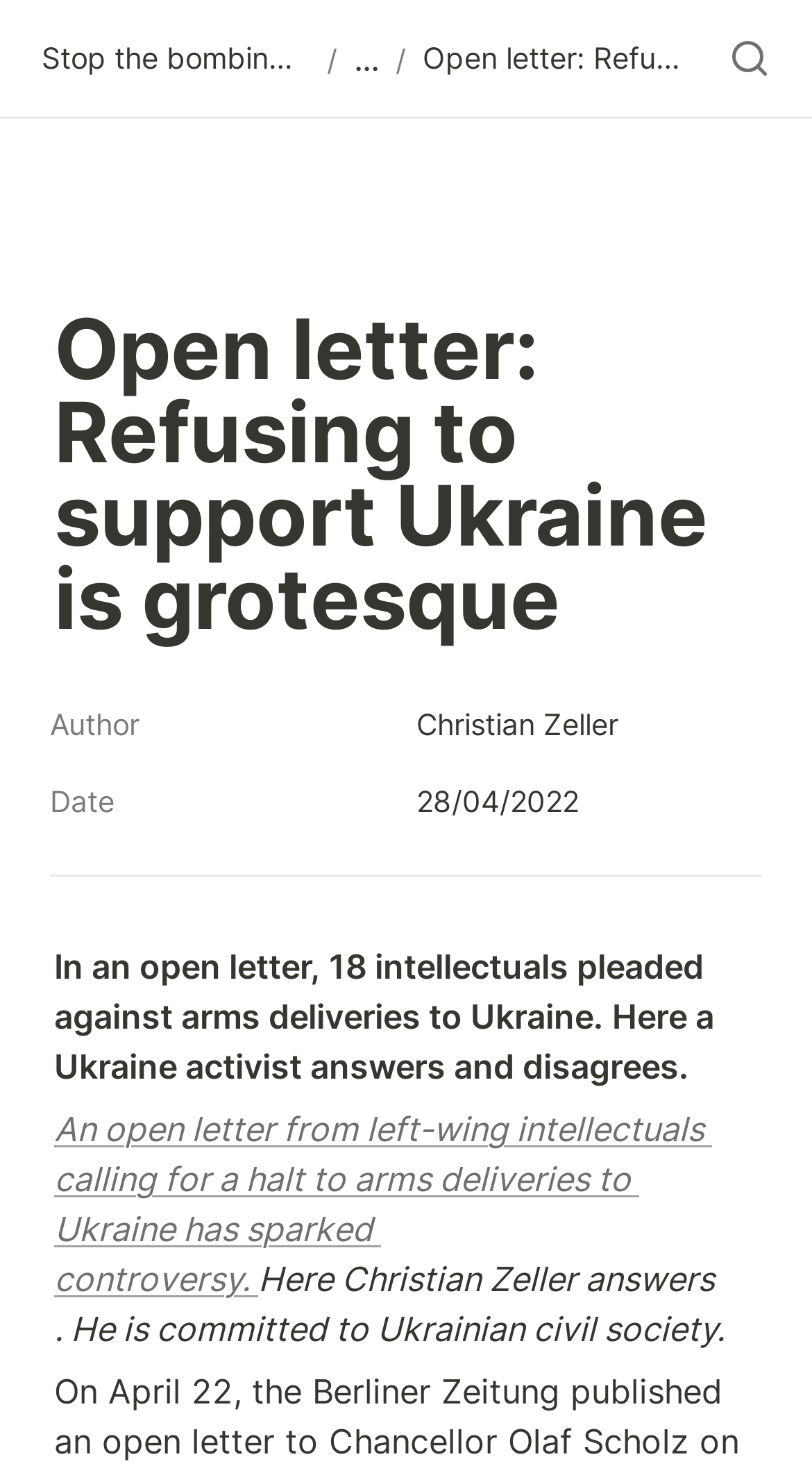Describe all the significant parts and information present on the webpage.

The webpage appears to be an opinion article or blog post that discusses the controversy surrounding arms deliveries to Ukraine. At the top of the page, there are several links and a few static text elements, including a slash and an ellipsis, which may be part of a navigation menu or a list of related articles. 

Below these elements, there is a prominent heading that reads "Open letter: Refusing to support Ukraine is grotesque". This heading is accompanied by the author's name, Christian Zeller, and the date of publication, 28/04/2022. 

The main content of the article is divided into three paragraphs. The first paragraph summarizes the context of the controversy, stating that 18 intellectuals have pleaded against arms deliveries to Ukraine, and that a Ukraine activist will respond and disagree. 

The second paragraph appears to be the beginning of the activist's response, which criticizes the intellectuals' stance. The third paragraph introduces the author, Christian Zeller, who is committed to Ukrainian civil society. 

On the top-right corner of the page, there is a small image, but its content is not specified. Overall, the webpage has a simple layout, with a focus on the text content and a few navigational elements at the top.